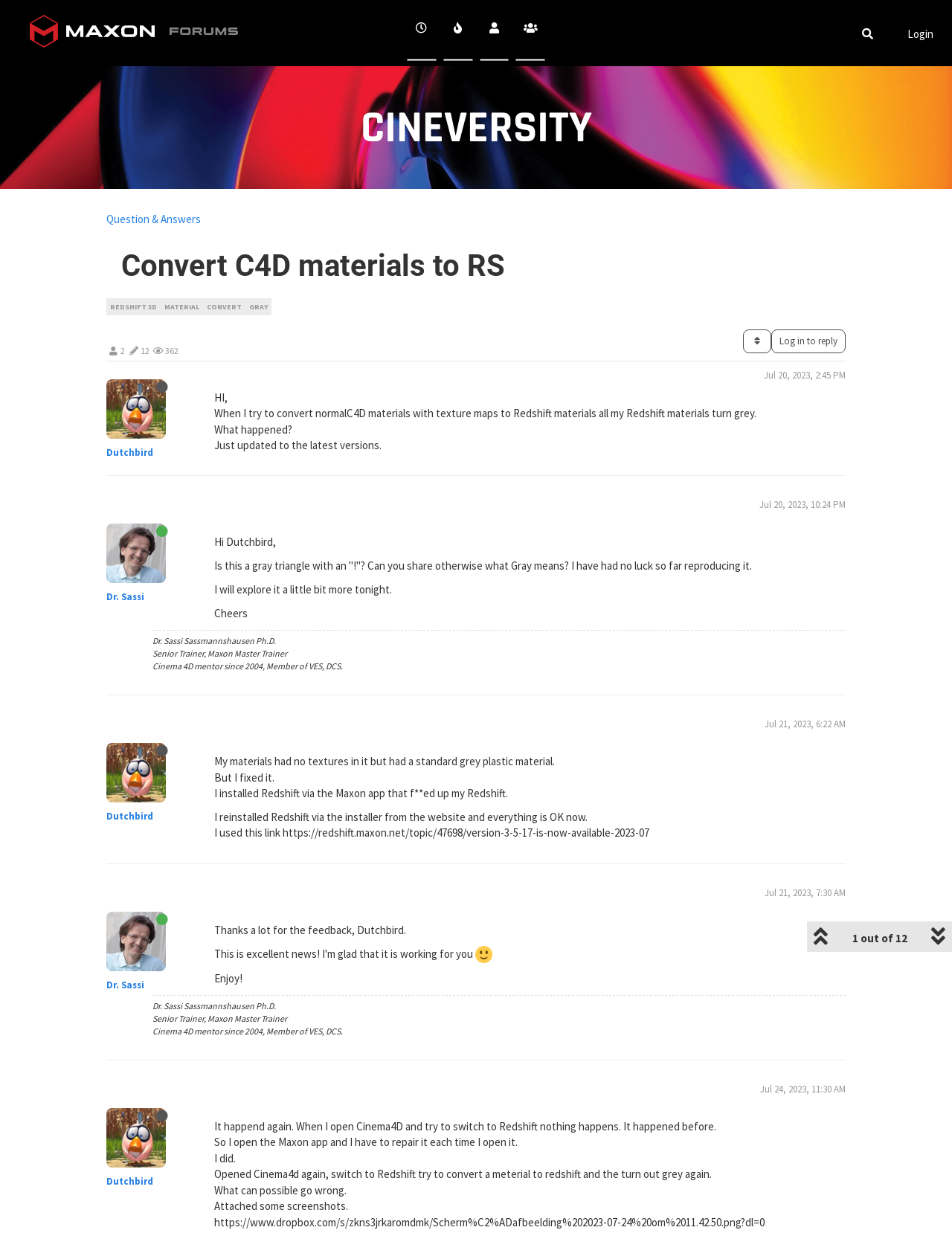Highlight the bounding box coordinates of the element that should be clicked to carry out the following instruction: "Log in to reply". The coordinates must be given as four float numbers ranging from 0 to 1, i.e., [left, top, right, bottom].

[0.81, 0.267, 0.888, 0.286]